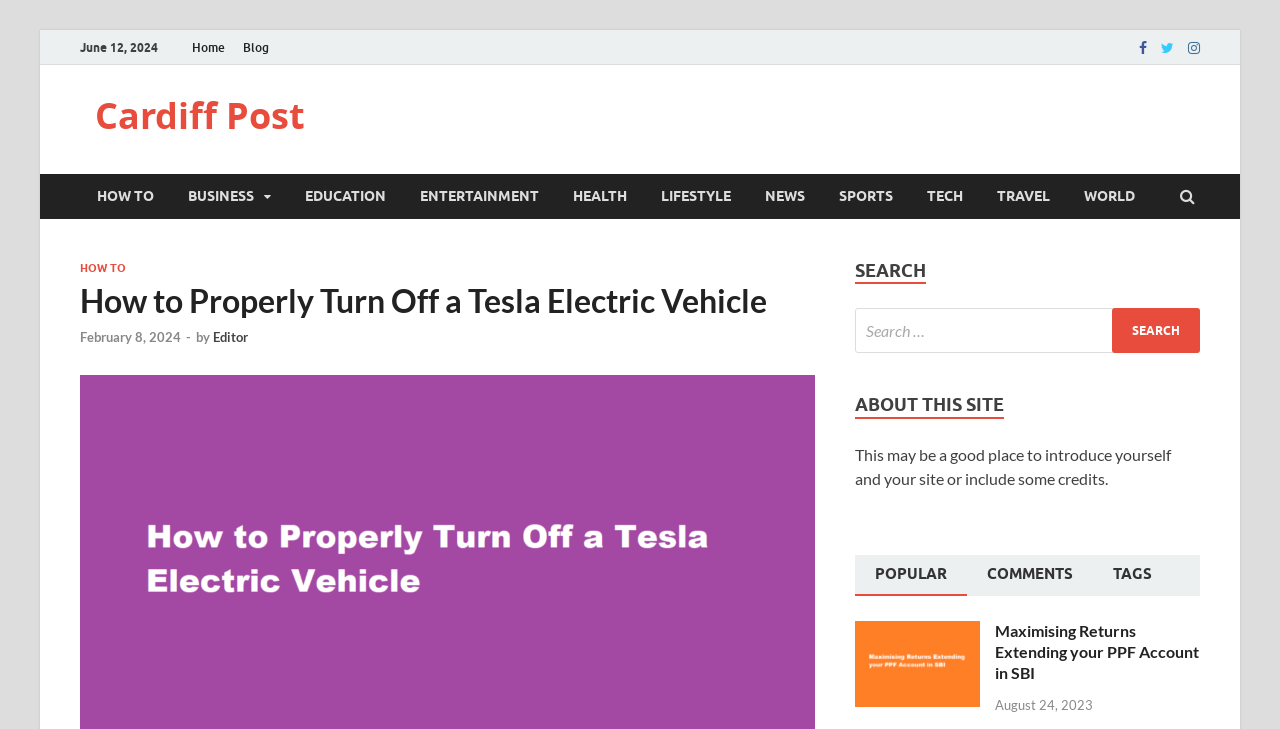Reply to the question with a single word or phrase:
What is the date of the article 'How to Properly Turn Off a Tesla Electric Vehicle'?

February 8, 2024